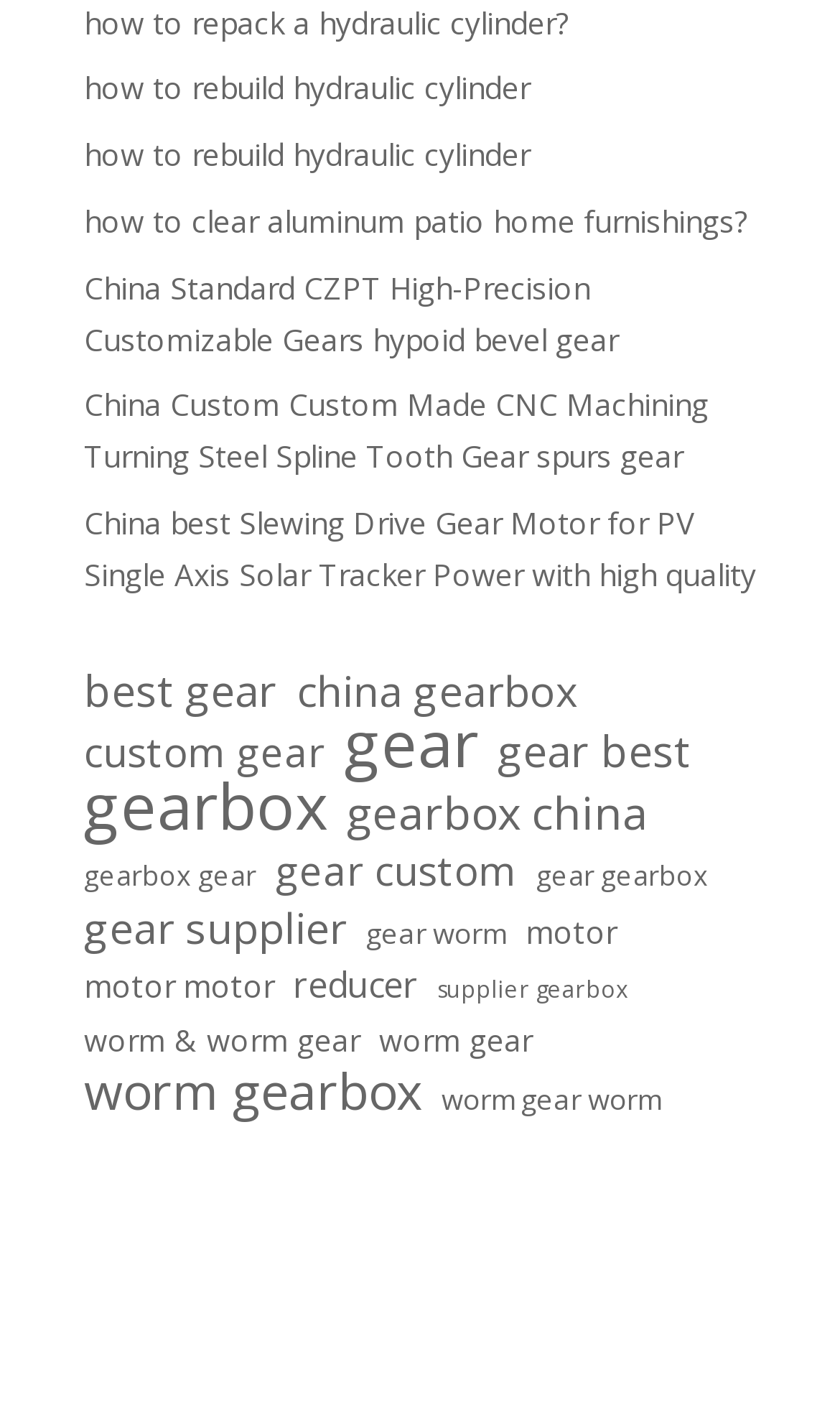Specify the bounding box coordinates of the area to click in order to execute this command: 'view gear products with 161 items'. The coordinates should consist of four float numbers ranging from 0 to 1, and should be formatted as [left, top, right, bottom].

[0.1, 0.467, 0.331, 0.503]